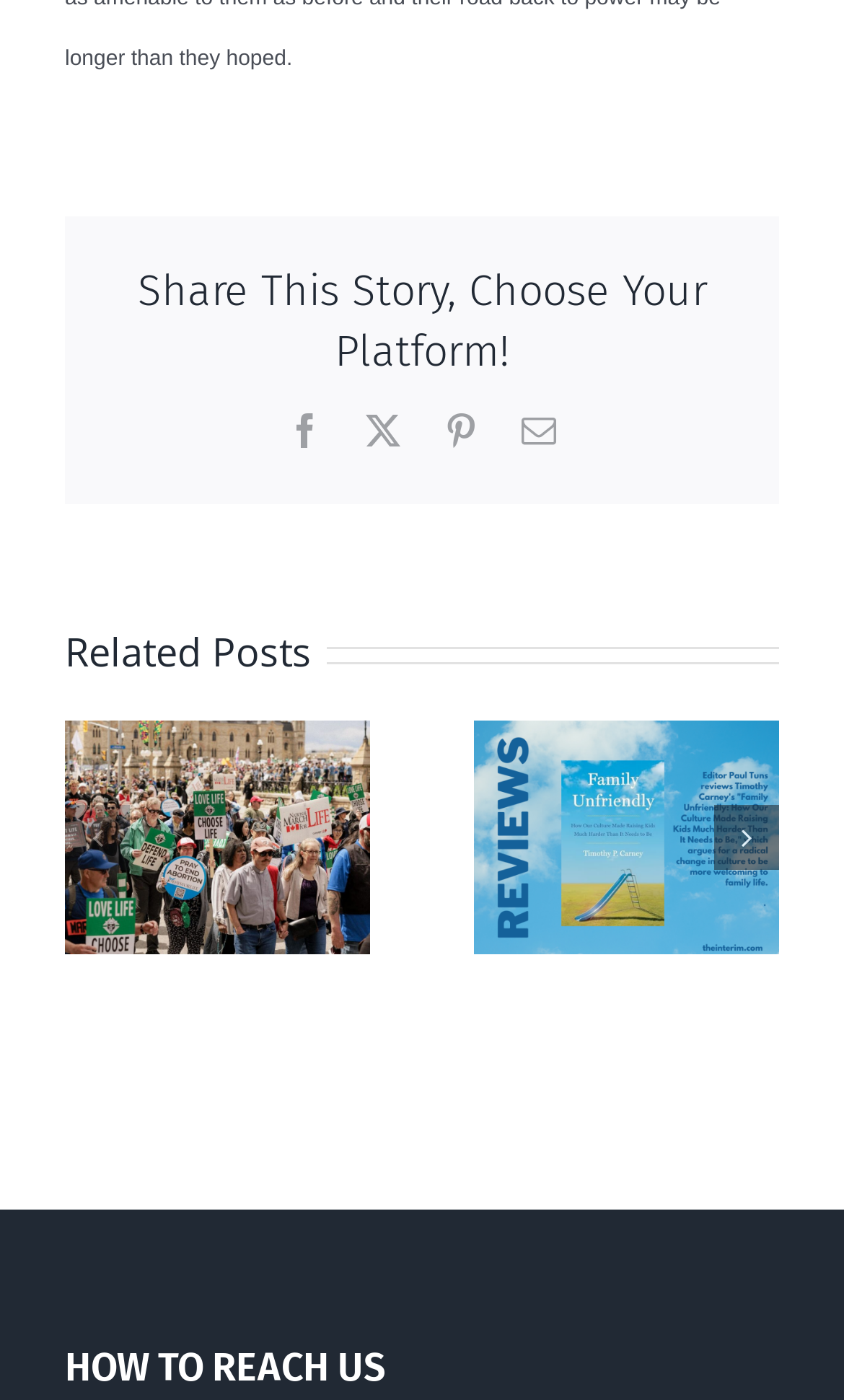Using the information in the image, give a comprehensive answer to the question: 
What is the title of the first related post?

The title of the first related post is 'Pro-lifers at 27th annual March for Life vow to ‘never forget’', which is indicated by the image with a bounding box coordinate of [0.077, 0.515, 0.438, 0.682].